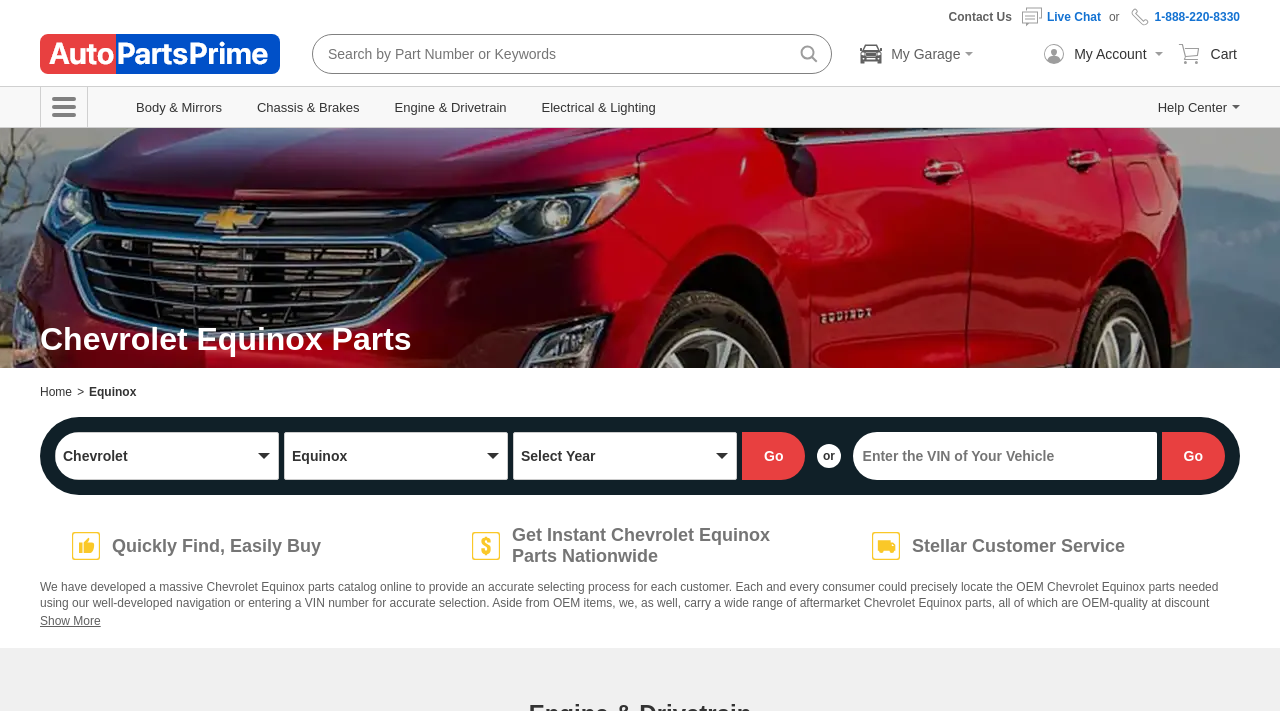Please indicate the bounding box coordinates for the clickable area to complete the following task: "Click on Body & Mirrors category". The coordinates should be specified as four float numbers between 0 and 1, i.e., [left, top, right, bottom].

[0.106, 0.14, 0.173, 0.161]